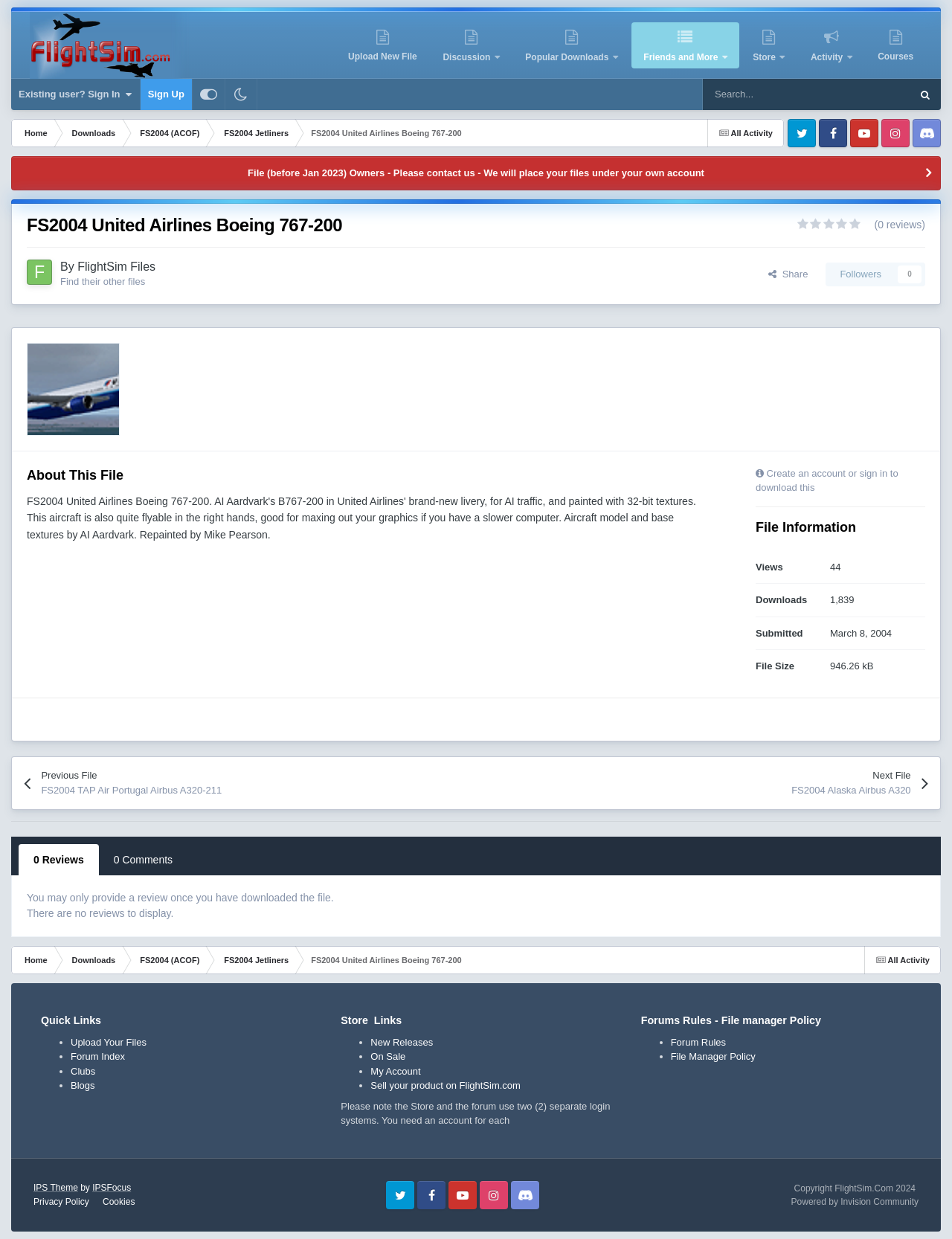Please determine the bounding box coordinates of the element's region to click for the following instruction: "Download this file".

[0.794, 0.378, 0.943, 0.398]